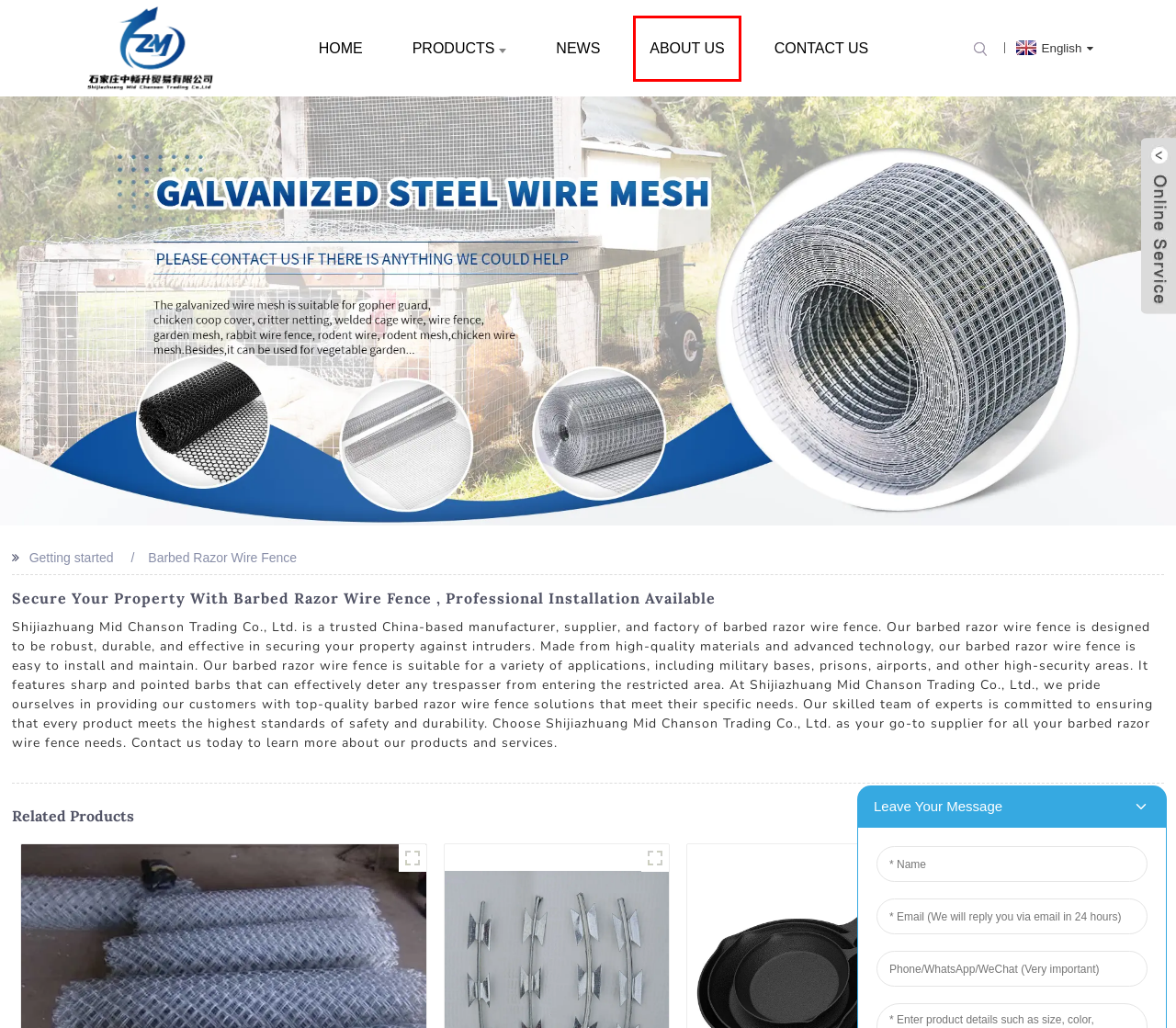You have a screenshot showing a webpage with a red bounding box highlighting an element. Choose the webpage description that best fits the new webpage after clicking the highlighted element. The descriptions are:
A. China barbed wire and razor wire Manufacturer and Supplier | Mid Chanson
B. Sun Shading Net, Chain Link Fence, Cast Iron Pan, Cast Iron Pot - Mid Chanson
C. China cast iron skillet set including 3 pieces Manufacturer and Supplier | Mid Chanson
D. Products Manufacturers and Suppliers | China Products Factory
E. Contact Us - Mid Chanson Trading Co., Ltd.
F. About Us - Mid Chanson Trading Co., Ltd.
G. China Aluminium alloy wire netting Manufacturer and Supplier | Mid Chanson
H. China 6,8,10,12 inch cast iron skillet with front handle Manufacturer and Supplier | Mid Chanson

F